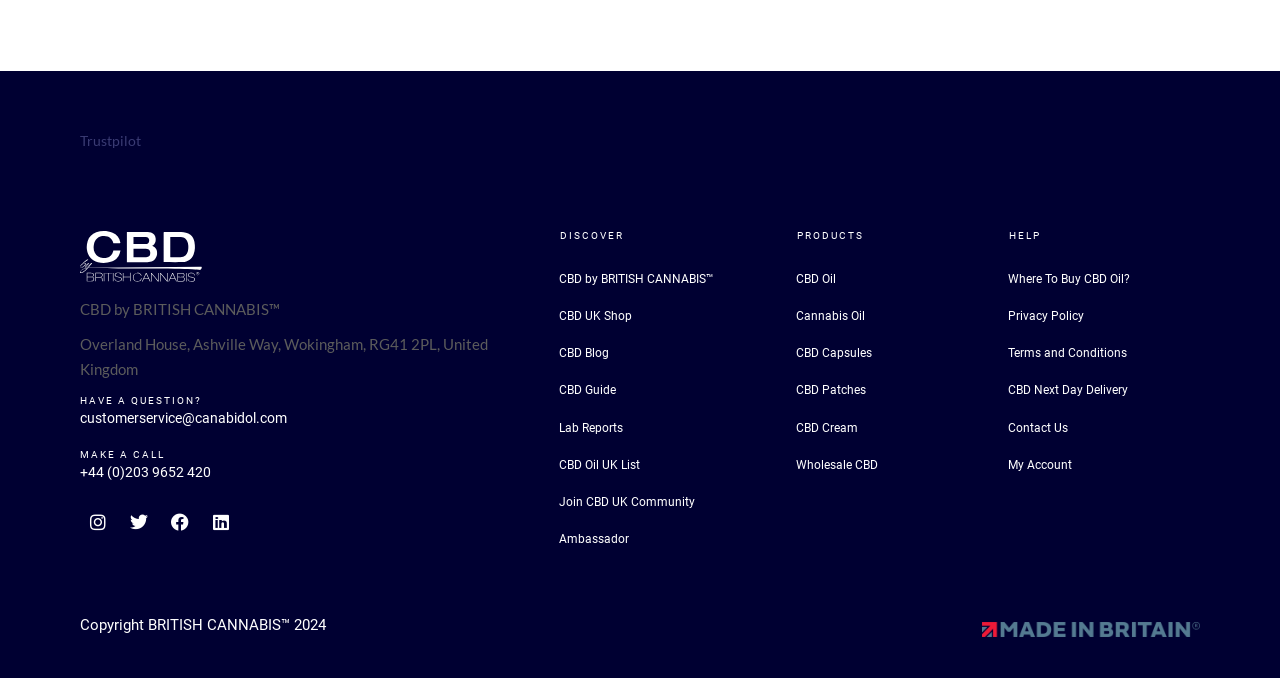Please indicate the bounding box coordinates of the element's region to be clicked to achieve the instruction: "Open cart". Provide the coordinates as four float numbers between 0 and 1, i.e., [left, top, right, bottom].

None